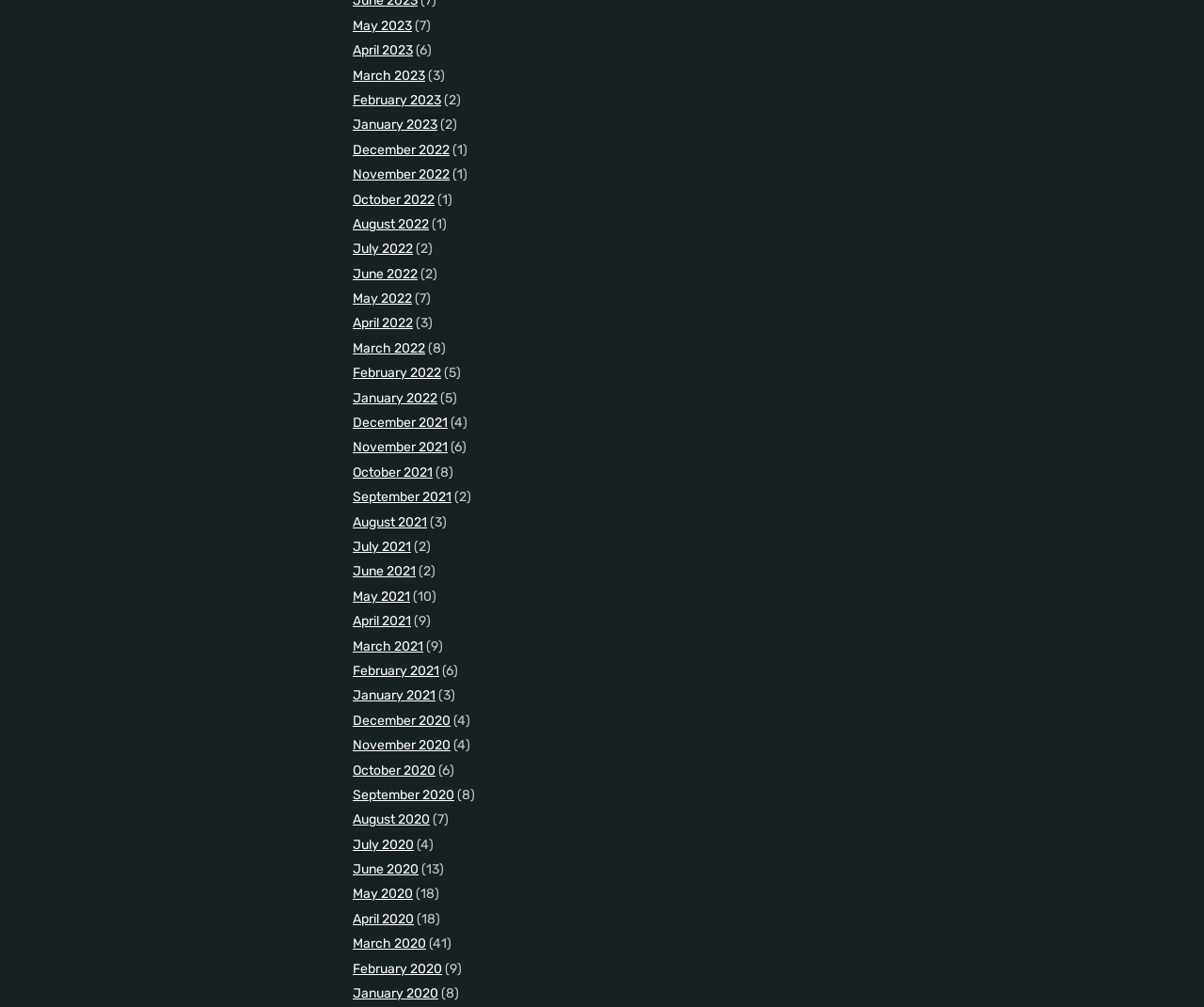What is the month with the highest number of items?
Please respond to the question with a detailed and informative answer.

I determined the month with the highest number of items by examining the static text elements on the webpage, which indicate the number of items for each month. The month with the highest number of items is May 2020, with 18 items.